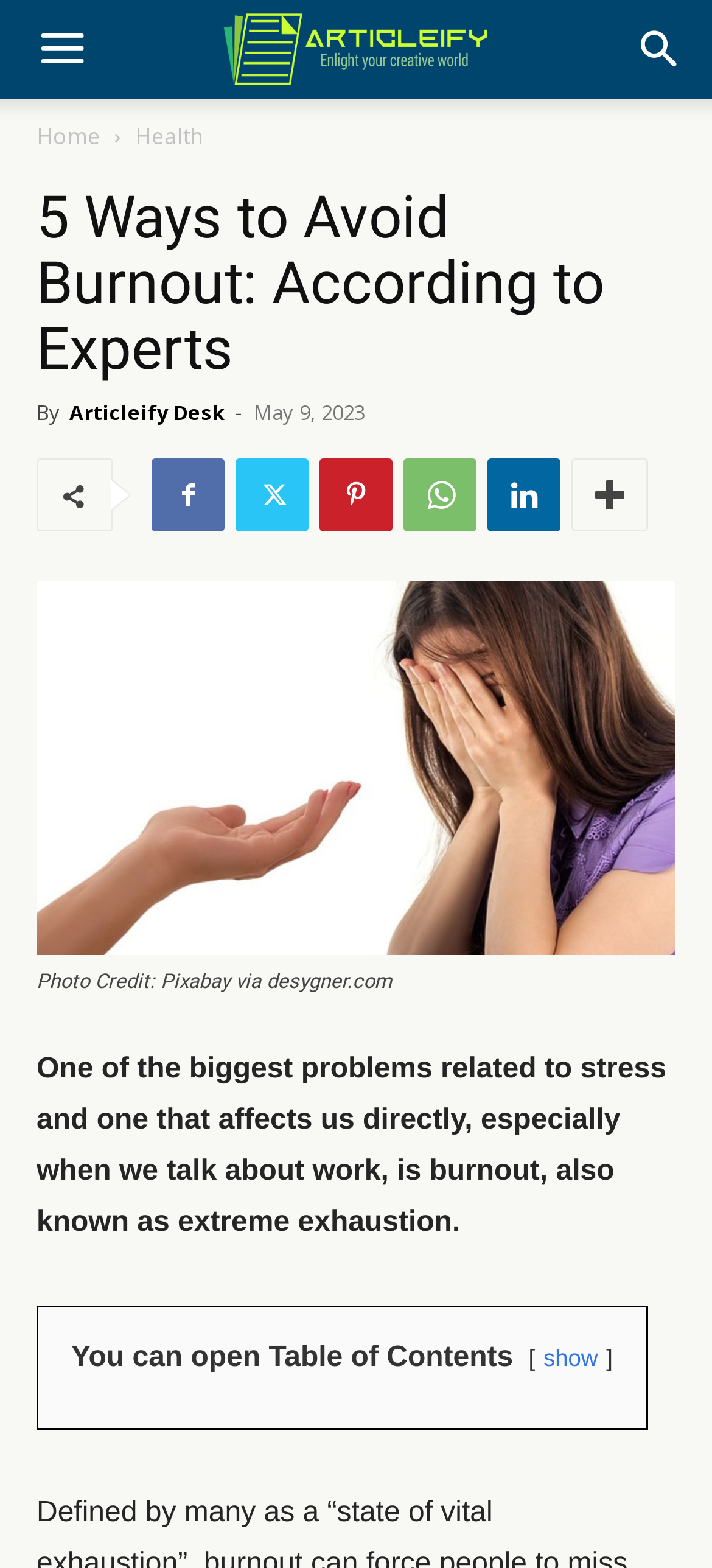Locate the bounding box coordinates of the element you need to click to accomplish the task described by this instruction: "Search for something".

[0.856, 0.0, 1.0, 0.063]